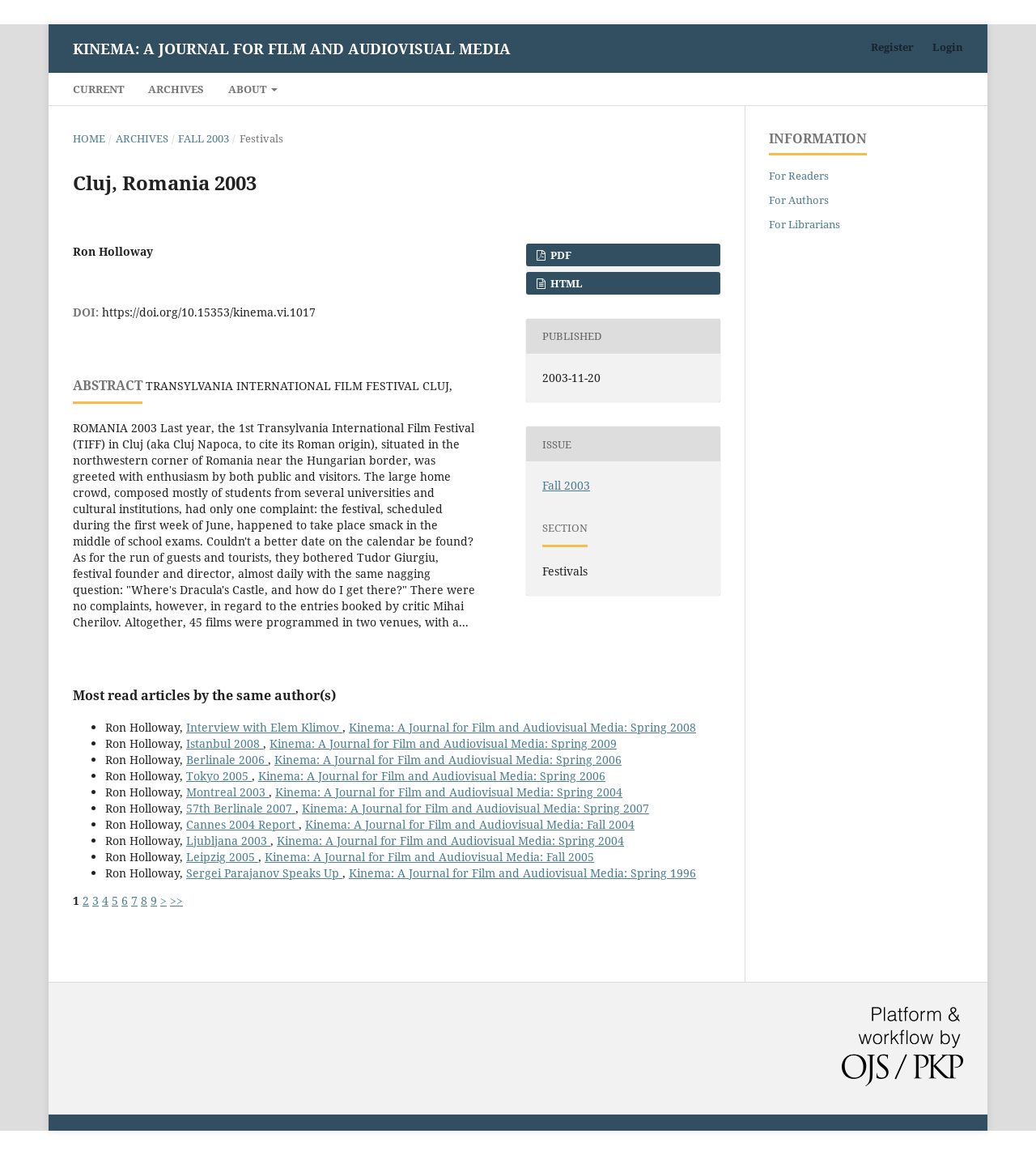Identify the primary heading of the webpage and provide its text.

Cluj, Romania 2003